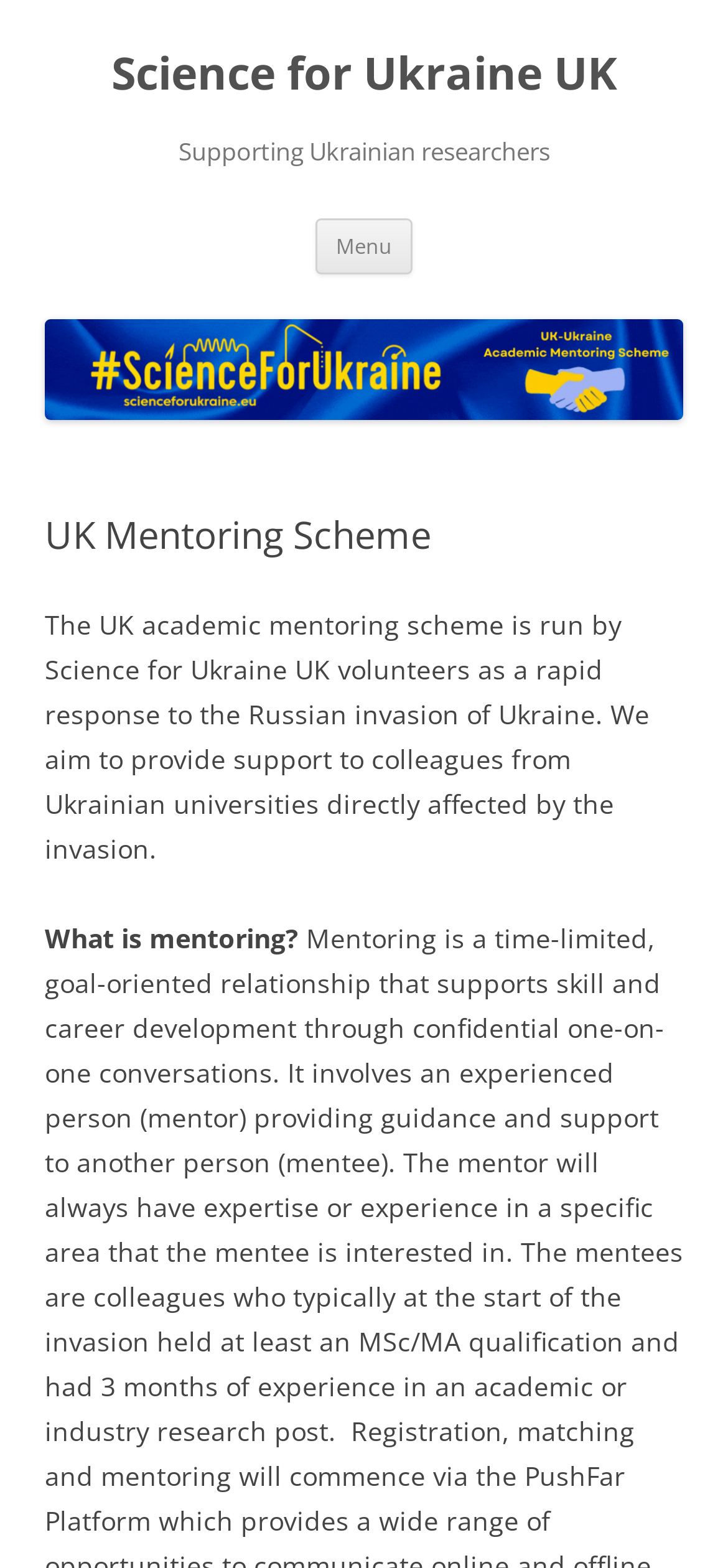Please find the bounding box coordinates in the format (top-left x, top-left y, bottom-right x, bottom-right y) for the given element description. Ensure the coordinates are floating point numbers between 0 and 1. Description: Menu

[0.433, 0.139, 0.567, 0.174]